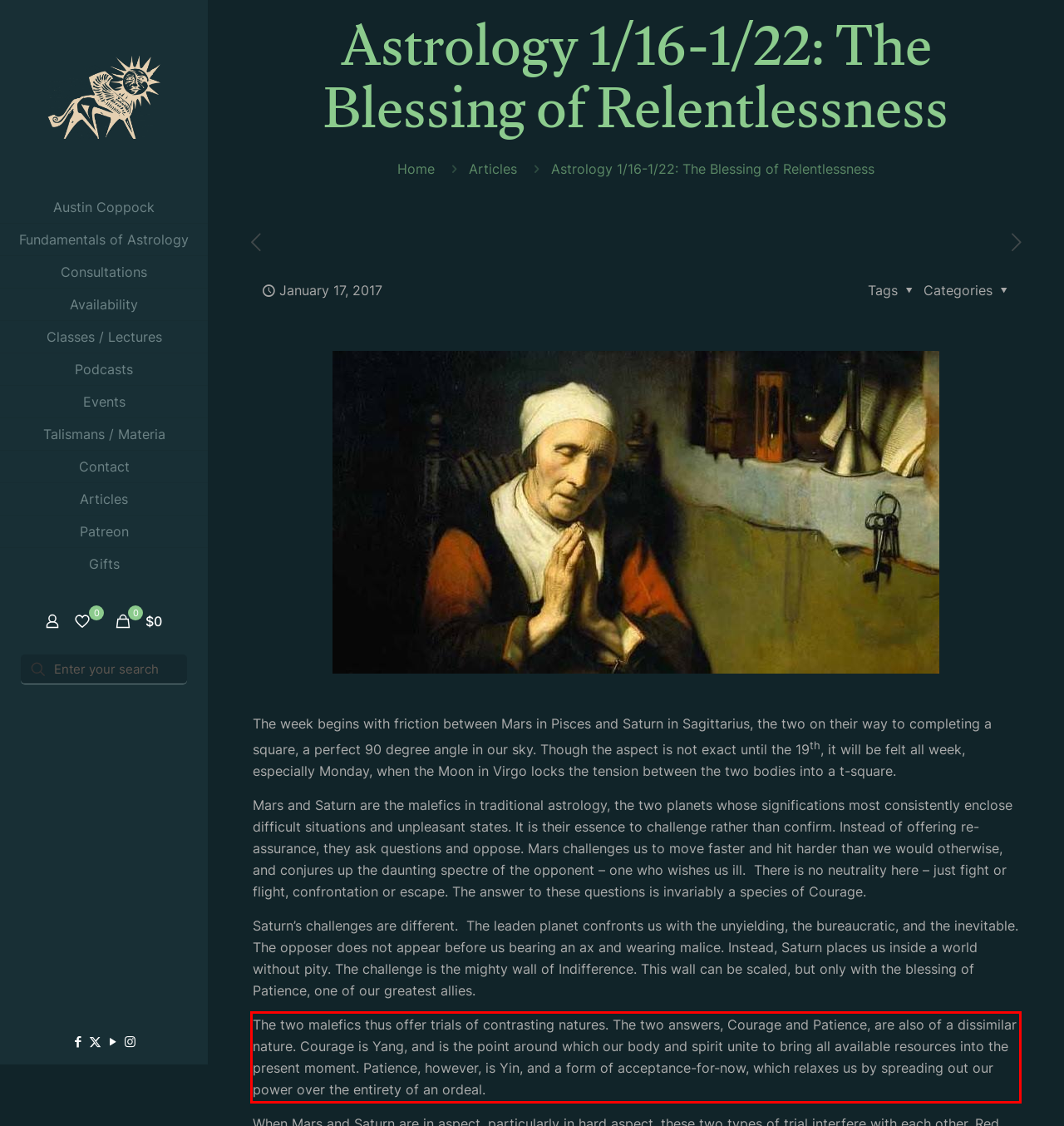Using OCR, extract the text content found within the red bounding box in the given webpage screenshot.

The two malefics thus offer trials of contrasting natures. The two answers, Courage and Patience, are also of a dissimilar nature. Courage is Yang, and is the point around which our body and spirit unite to bring all available resources into the present moment. Patience, however, is Yin, and a form of acceptance-for-now, which relaxes us by spreading out our power over the entirety of an ordeal.